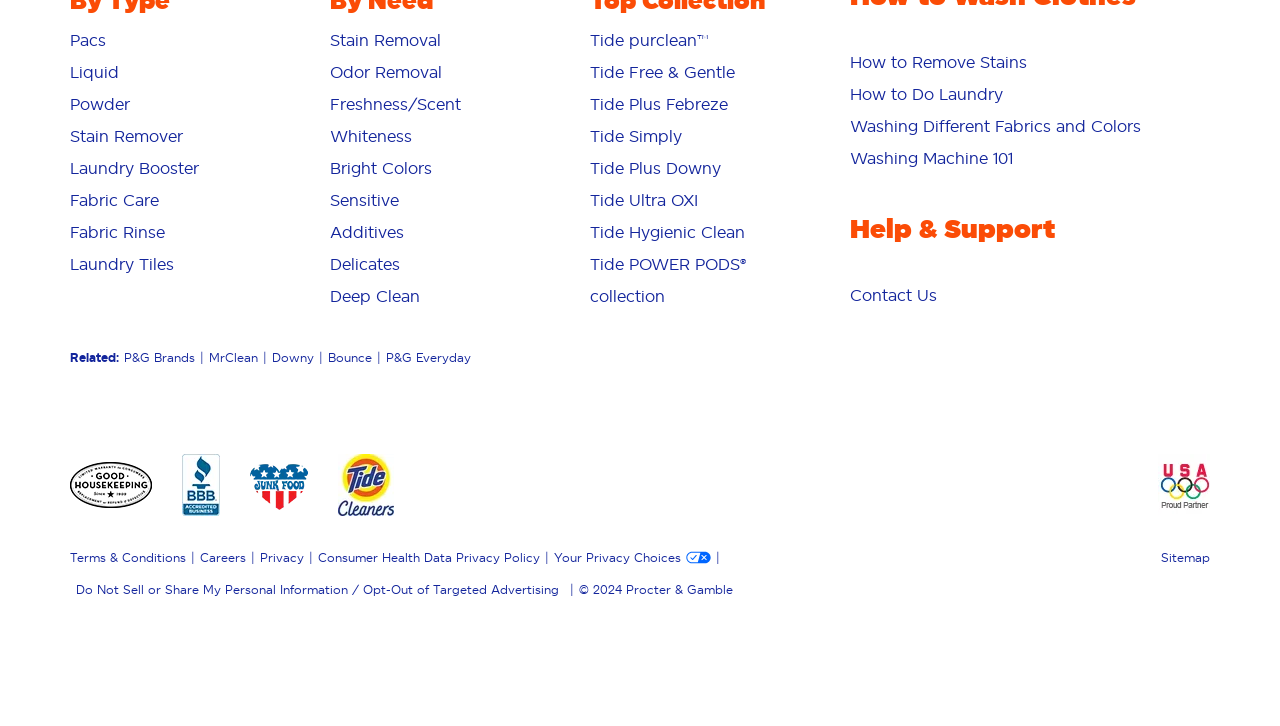Determine the bounding box coordinates of the clickable region to carry out the instruction: "Click on Pacs".

[0.055, 0.043, 0.083, 0.068]